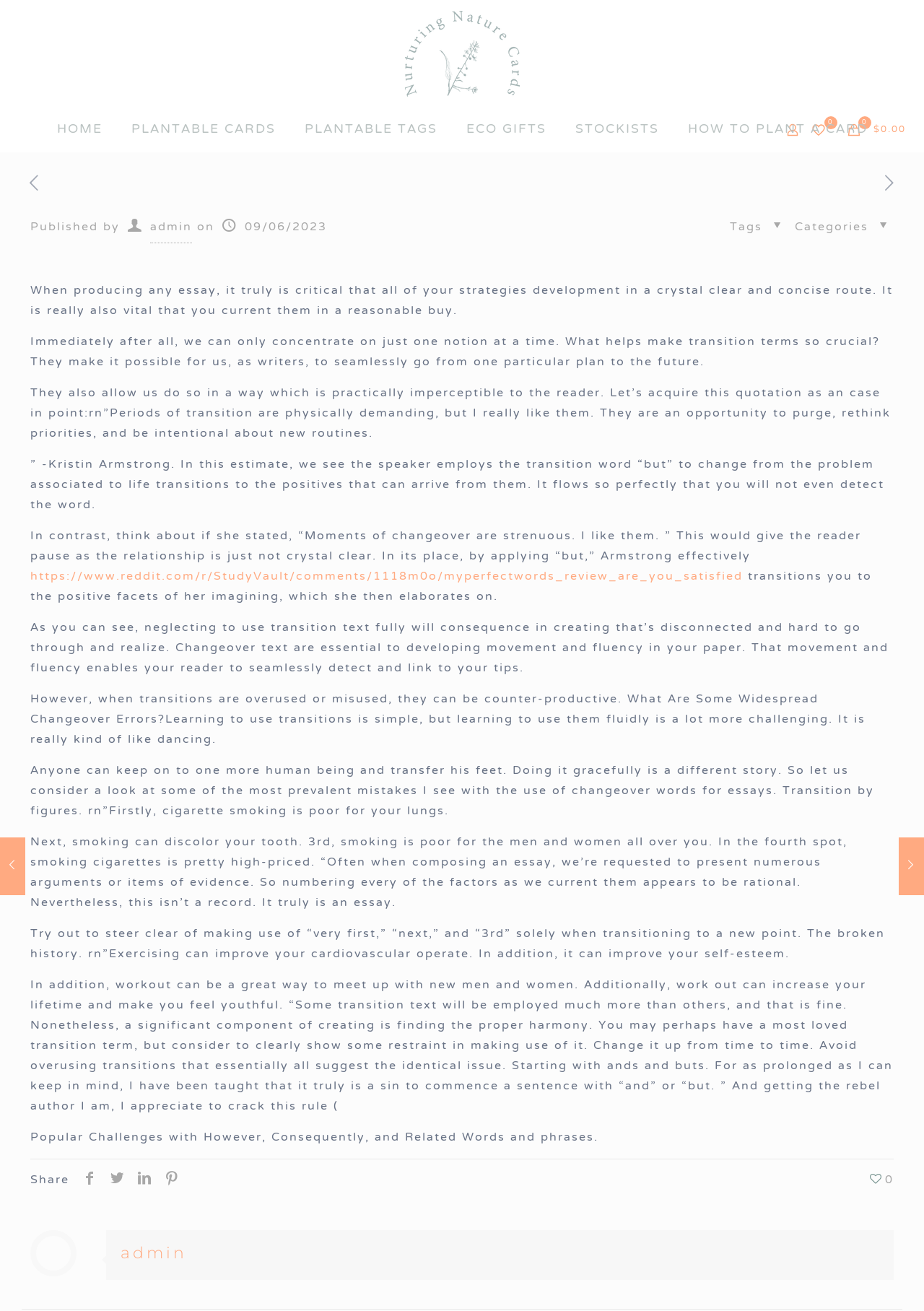Determine the bounding box coordinates for the clickable element to execute this instruction: "Click the 'wishlist icon'". Provide the coordinates as four float numbers between 0 and 1, i.e., [left, top, right, bottom].

[0.876, 0.092, 0.906, 0.106]